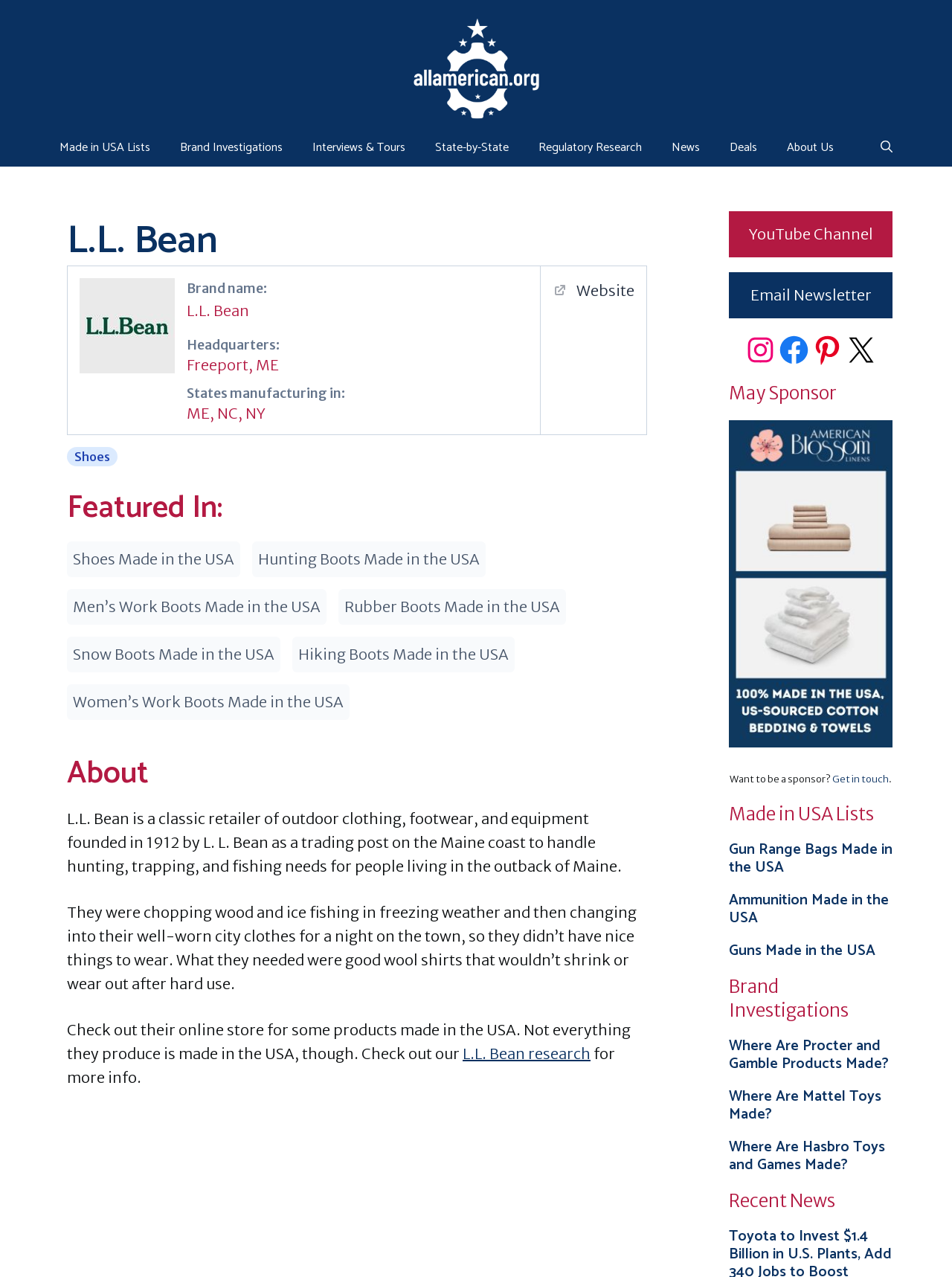Please provide a short answer using a single word or phrase for the question:
How many states does L.L. Bean manufacture in?

3